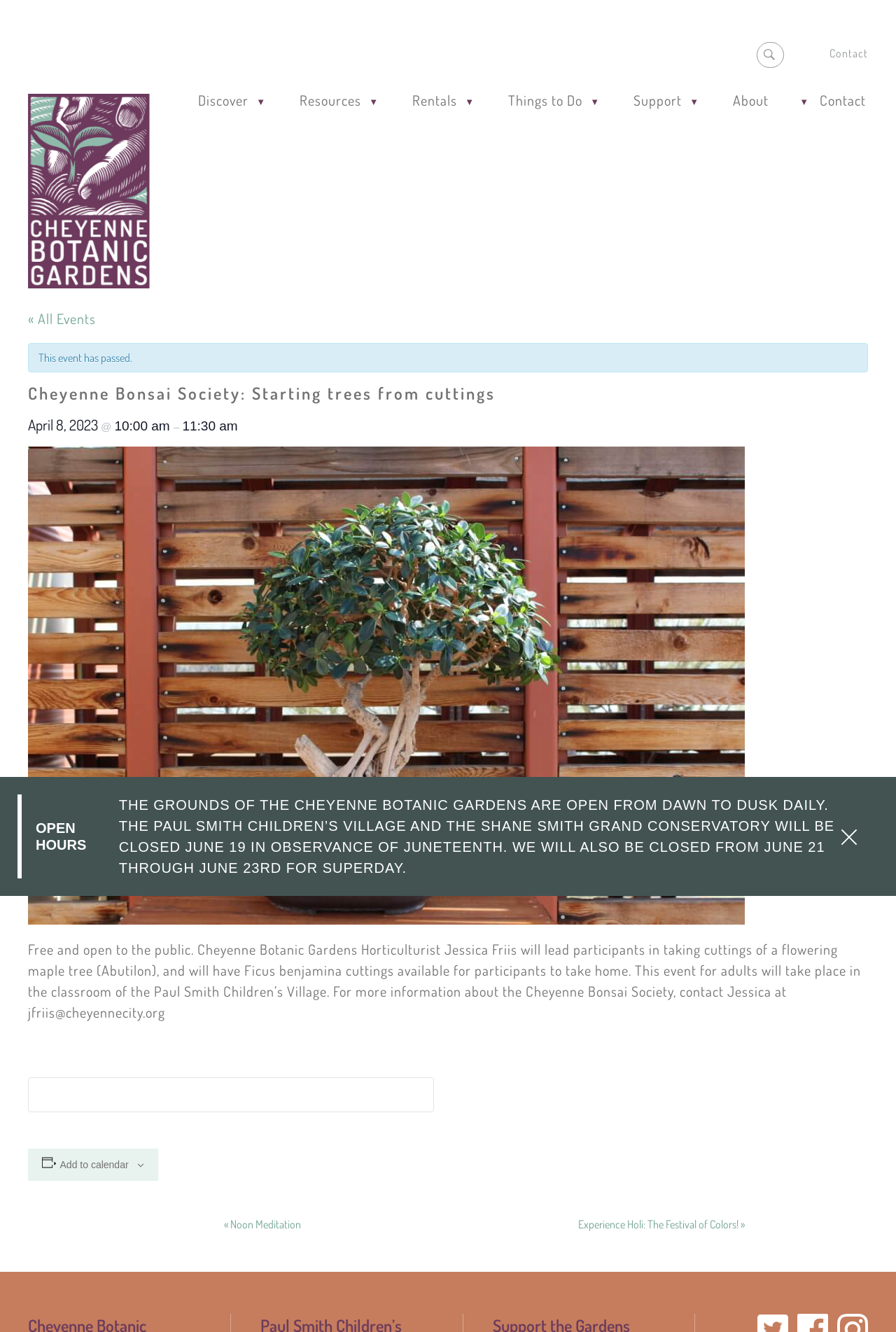What is the purpose of the button with the text 'Add to calendar'?
Based on the image, please offer an in-depth response to the question.

I found the answer by looking at the button element with the text 'Add to calendar' which is located in the main content area of the webpage. The purpose of this button is likely to add the event to a calendar, as indicated by its text and location near the event details.